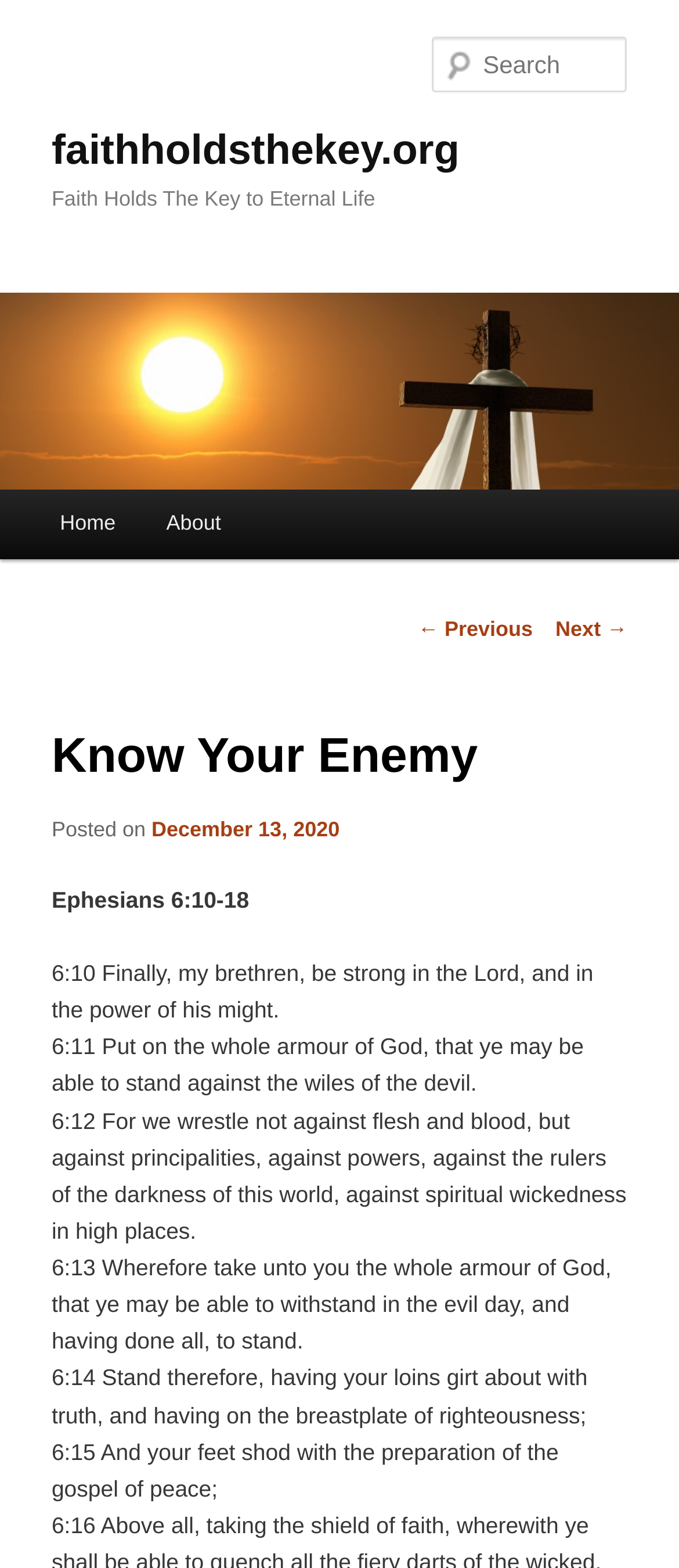Identify the bounding box of the UI element that matches this description: "parent_node: Search name="s" placeholder="Search"".

[0.637, 0.023, 0.924, 0.059]